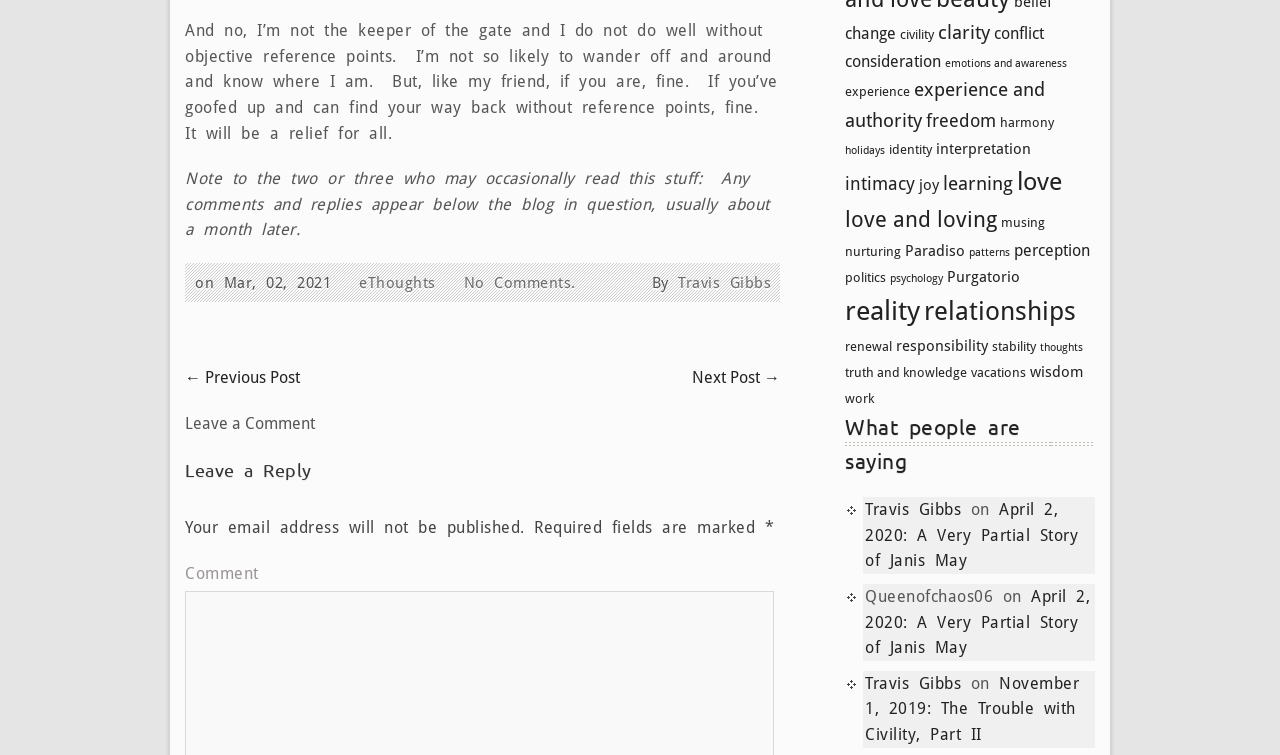What is the author's name of the blog post? Based on the image, give a response in one word or a short phrase.

Travis Gibbs